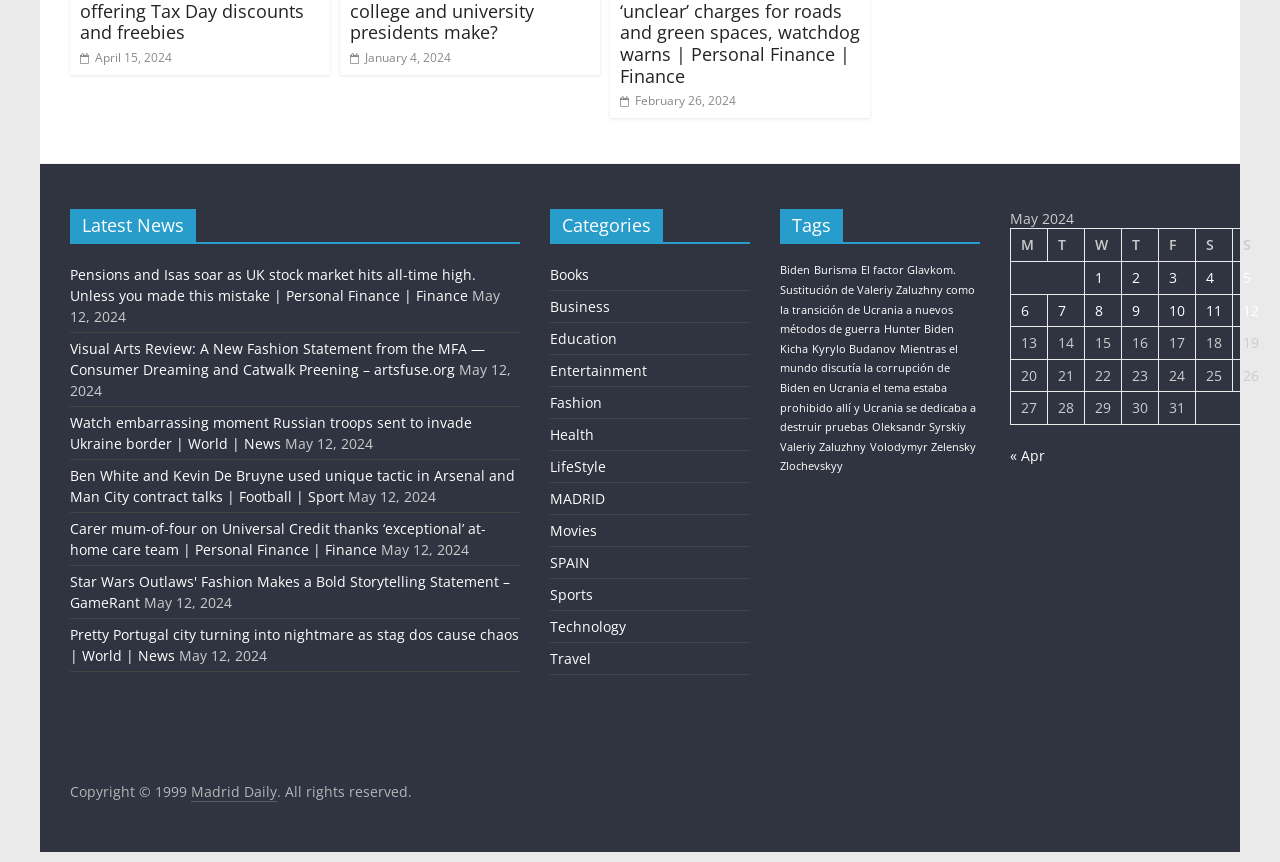Specify the bounding box coordinates of the area to click in order to execute this command: 'Read article about Pensions and Isas'. The coordinates should consist of four float numbers ranging from 0 to 1, and should be formatted as [left, top, right, bottom].

[0.055, 0.308, 0.372, 0.354]